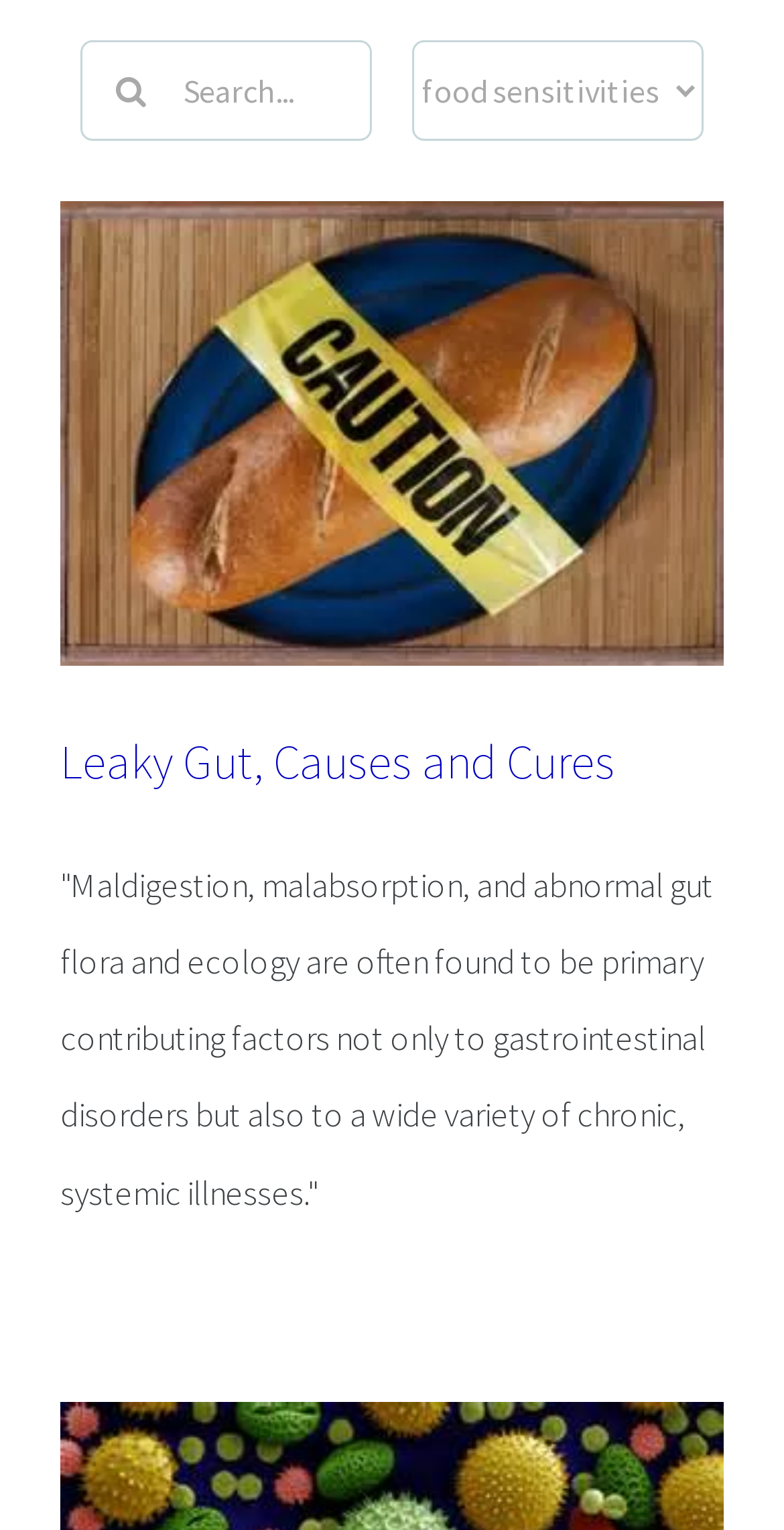Show the bounding box coordinates for the HTML element as described: "aria-label="Leaky Gut, Causes and Cures"".

[0.077, 0.131, 0.923, 0.434]